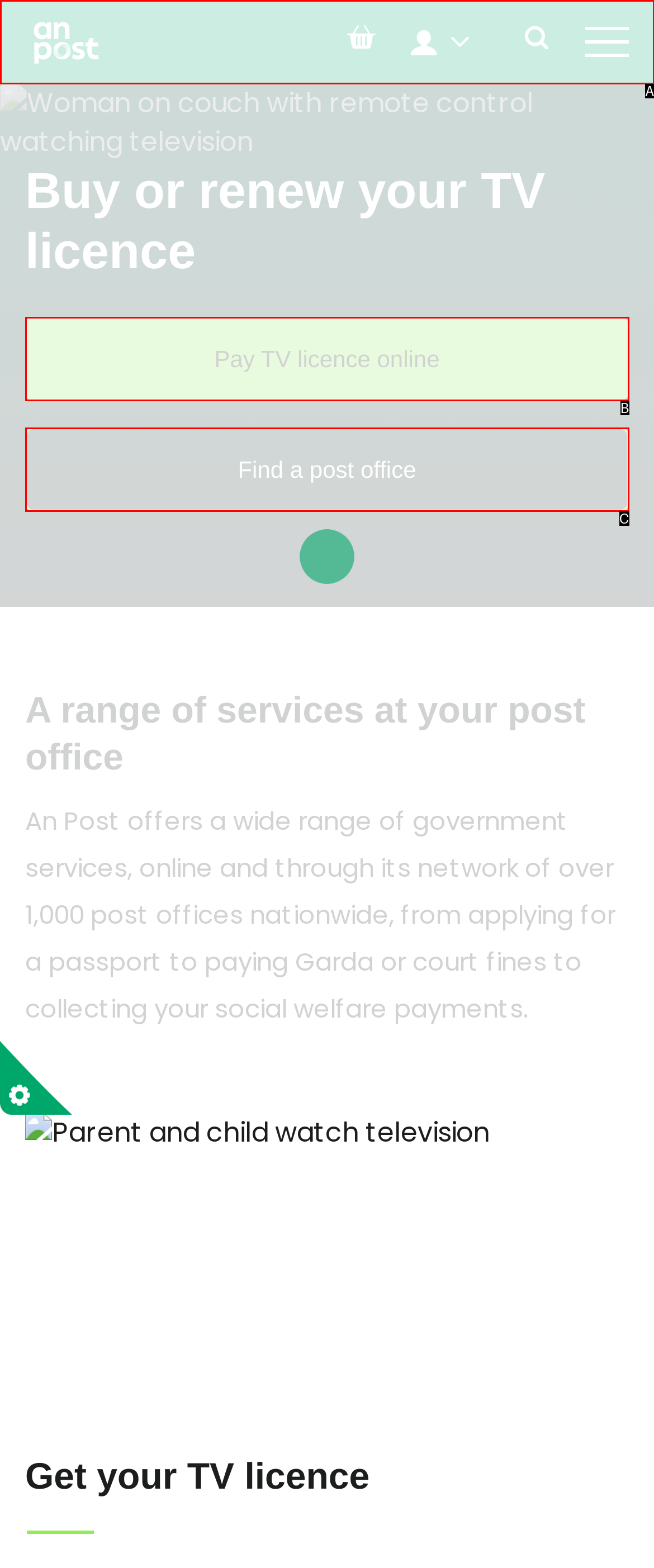Tell me which option best matches the description: Skip to main content
Answer with the option's letter from the given choices directly.

A